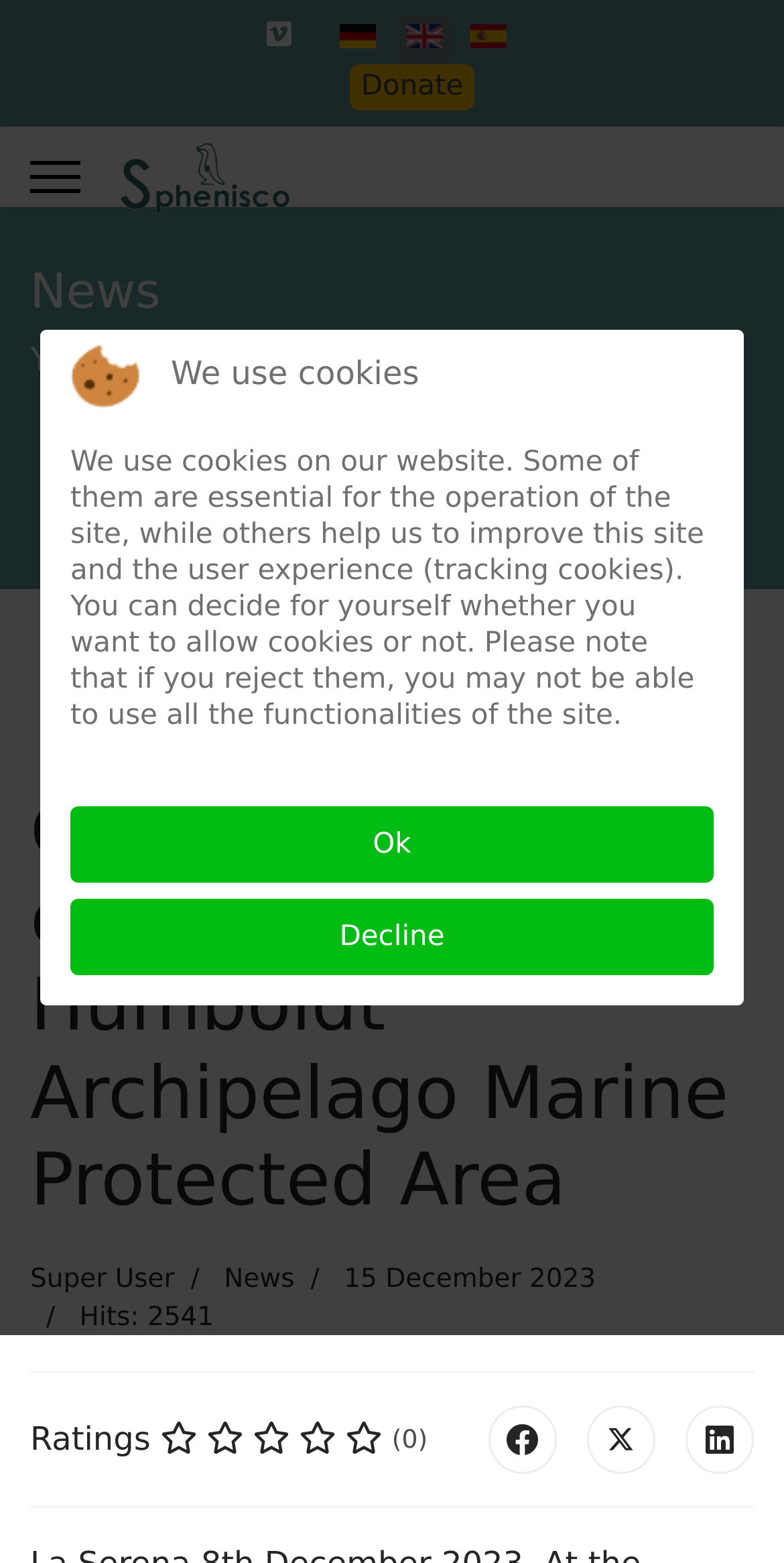Identify the bounding box coordinates for the region to click in order to carry out this instruction: "Learn about Drug Offenses". Provide the coordinates using four float numbers between 0 and 1, formatted as [left, top, right, bottom].

None